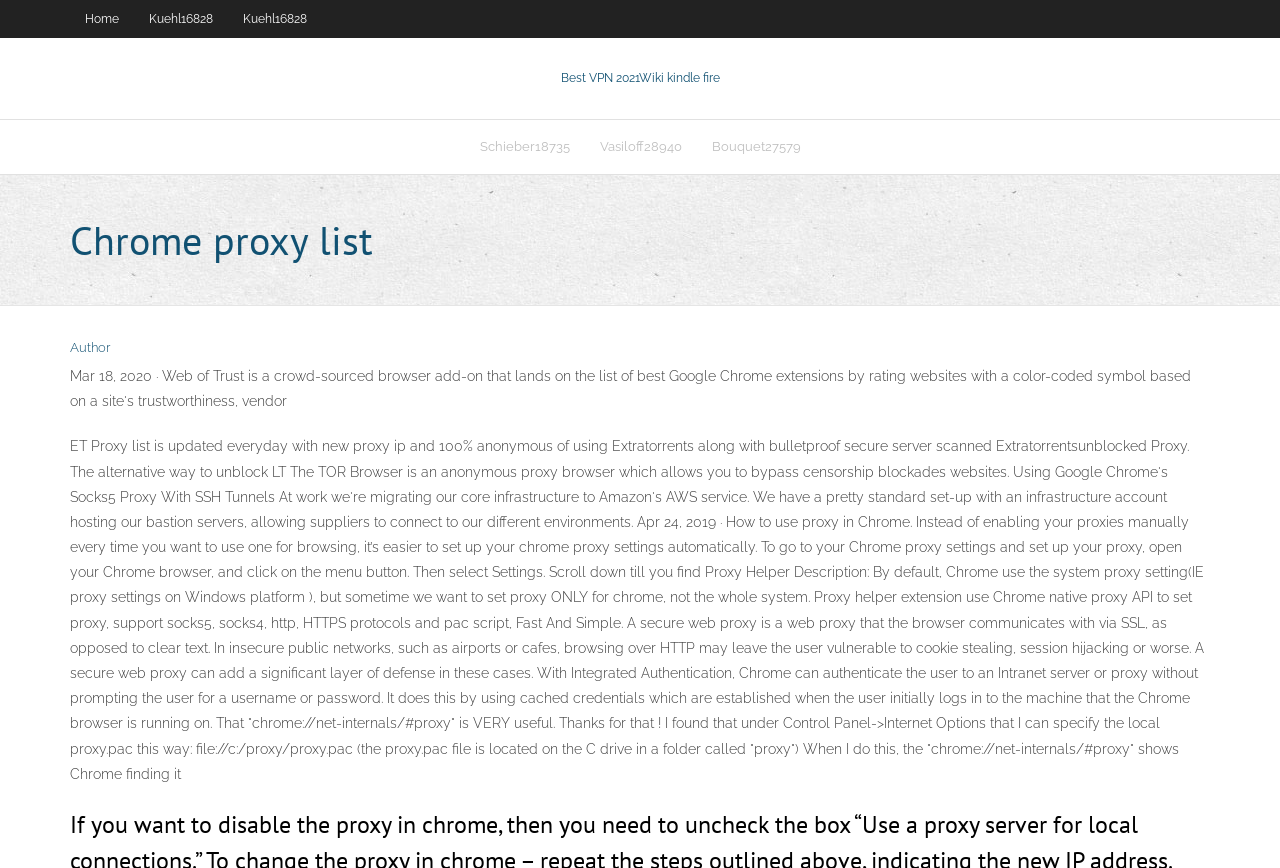Determine the bounding box coordinates of the clickable region to carry out the instruction: "View Author".

[0.055, 0.391, 0.086, 0.409]